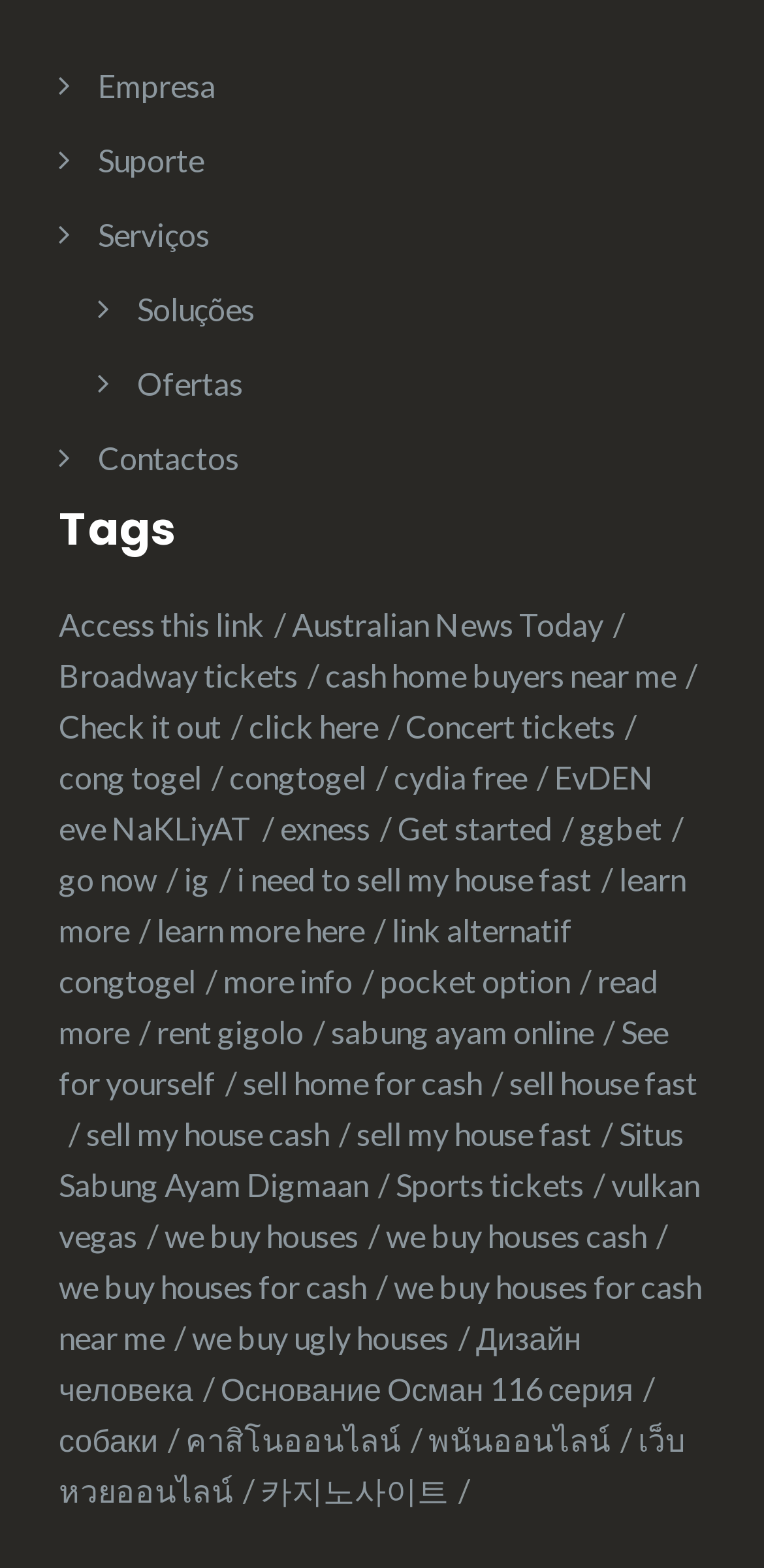Determine the bounding box coordinates of the section I need to click to execute the following instruction: "View Australian News Today". Provide the coordinates as four float numbers between 0 and 1, i.e., [left, top, right, bottom].

[0.382, 0.386, 0.818, 0.41]